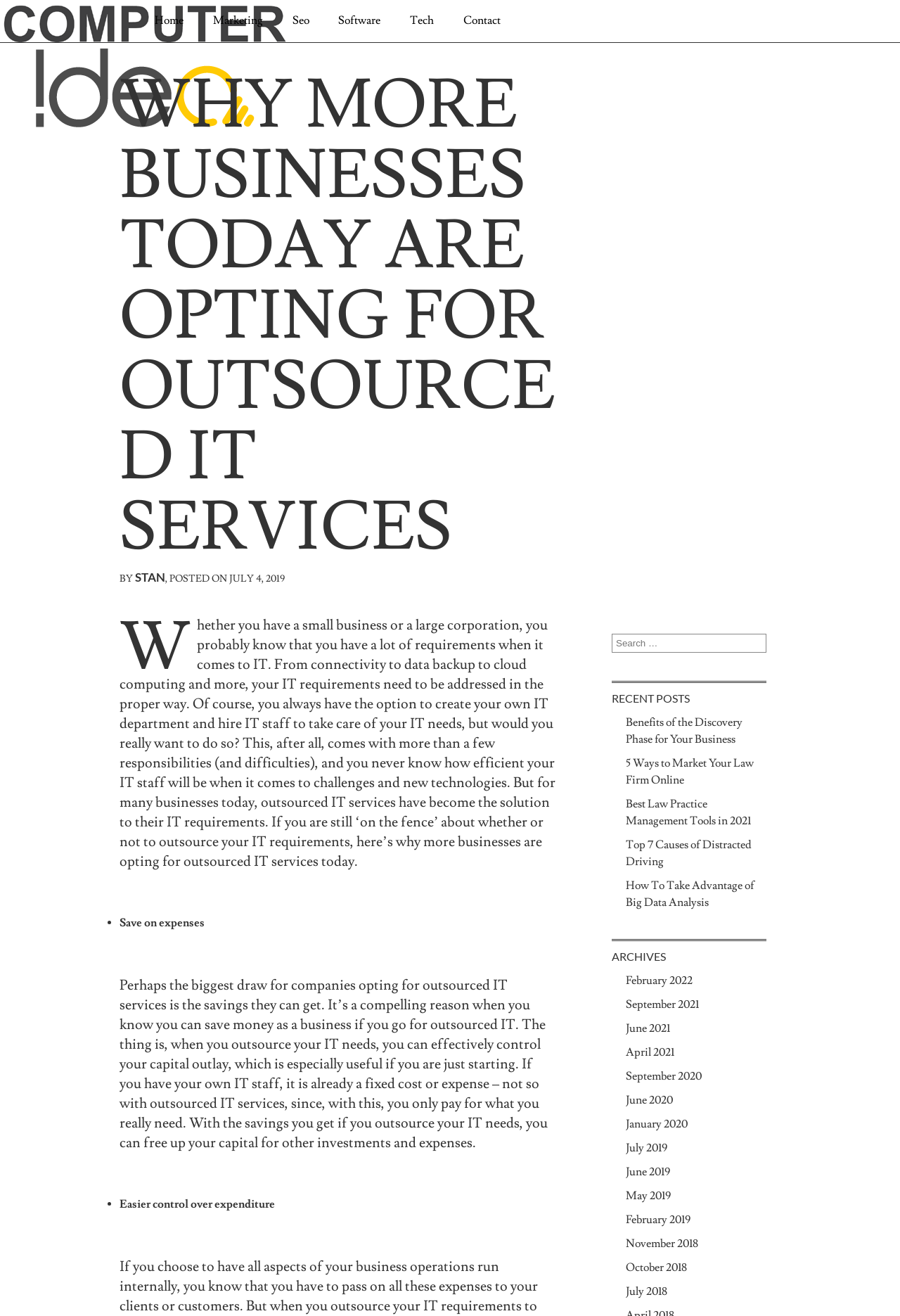Find and provide the bounding box coordinates for the UI element described with: "July 4, 2019".

[0.255, 0.435, 0.316, 0.445]